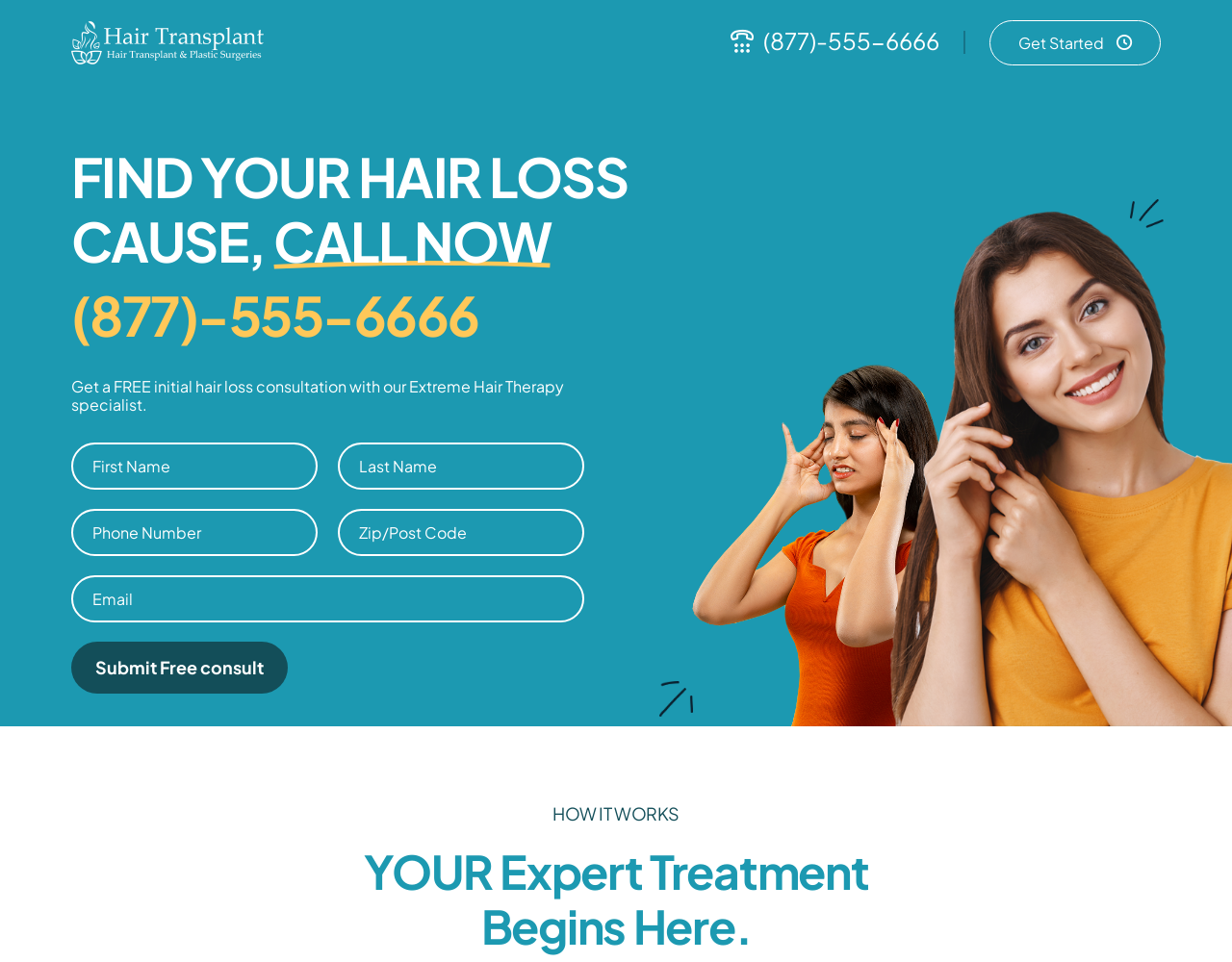Give a concise answer using only one word or phrase for this question:
What is the title of the section that explains the process?

HOW IT WORKS